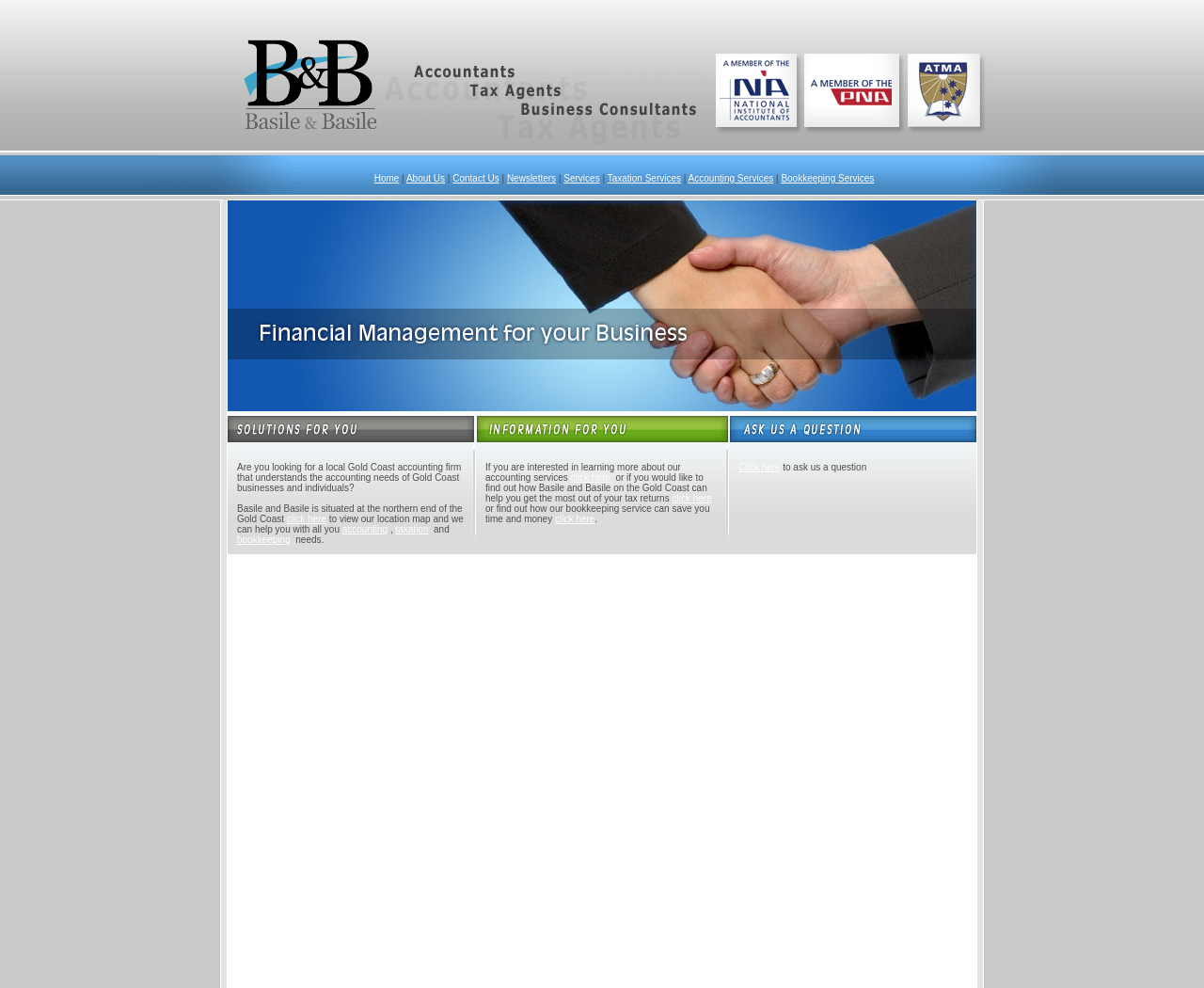Highlight the bounding box coordinates of the region I should click on to meet the following instruction: "Click Home".

[0.311, 0.175, 0.332, 0.185]